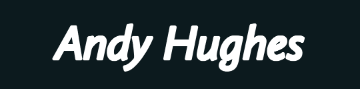Provide a thorough description of the image presented.

The image features the name "Andy Hughes" prominently displayed in a stylish, modern font. The text is set against a dark background, emphasizing its readability and creating a striking visual contrast. This design choice highlights the name and may suggest a focus on an individual who could be a prominent figure, possibly within a sports context, given the surrounding content related to football club history and match details. The overall aesthetic is clean and professional, aligning with themes of sports management or promotion.